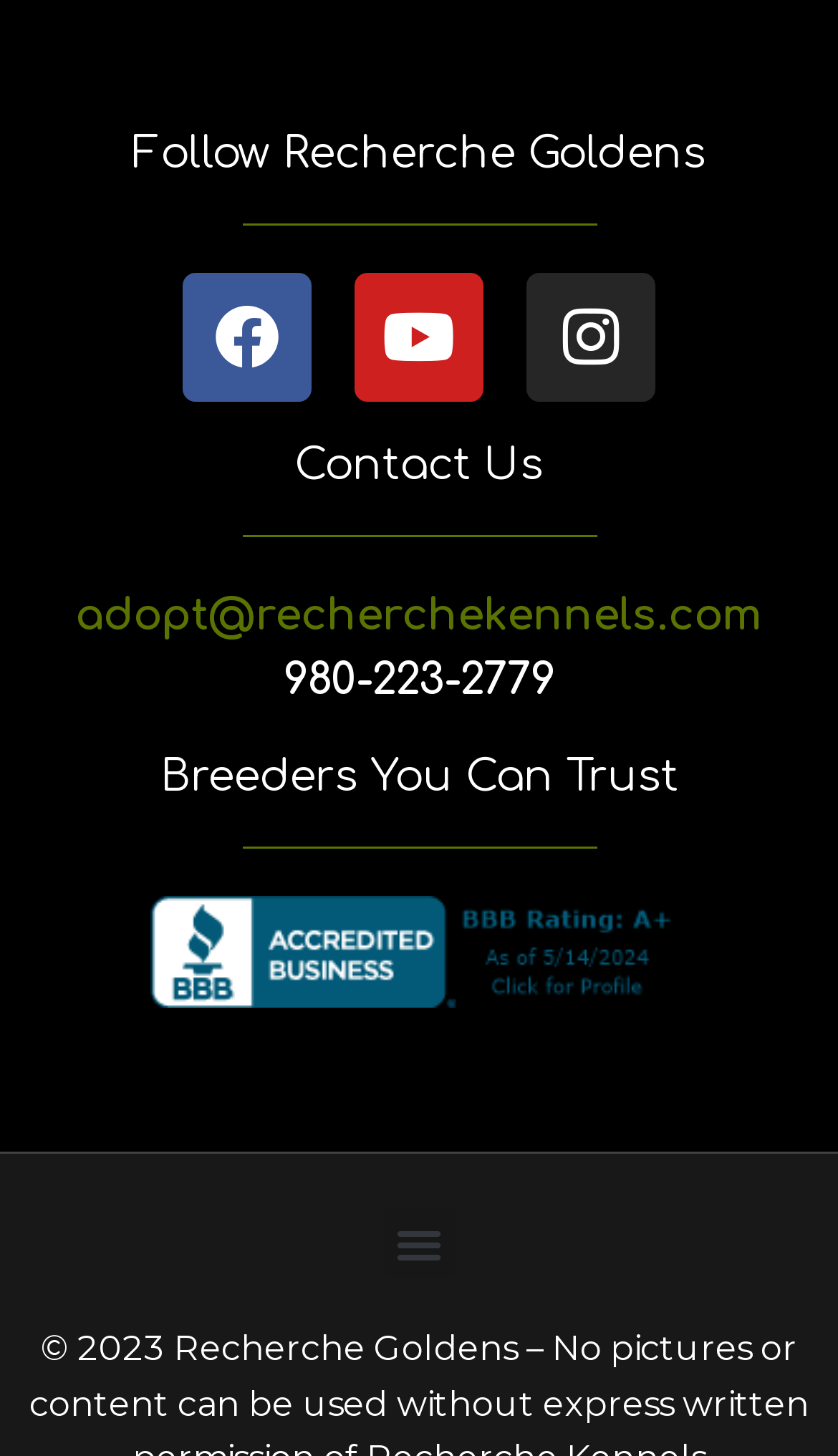Please respond to the question with a concise word or phrase:
What is the organization's business review link?

BBB Business Review